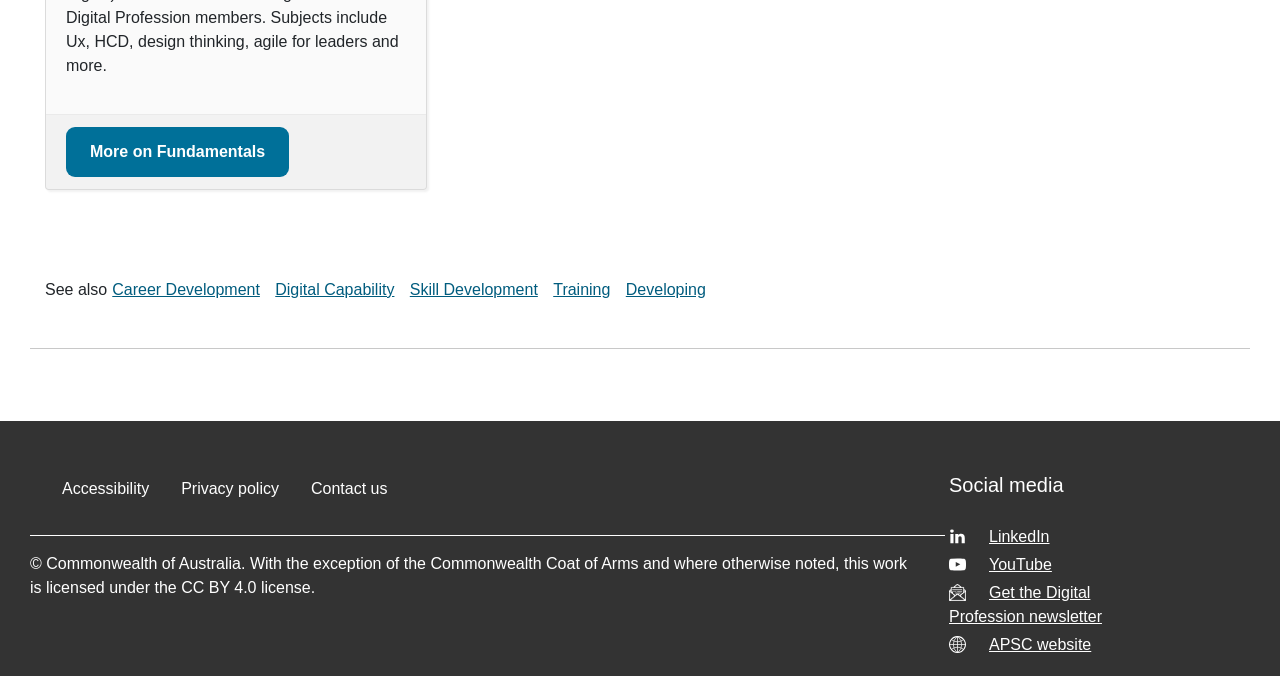What is the last link in the social media section?
Refer to the image and provide a thorough answer to the question.

I examined the links under the 'Social media' heading element, and found that the last link is 'APSC website', located at coordinates [0.741, 0.941, 0.853, 0.966].